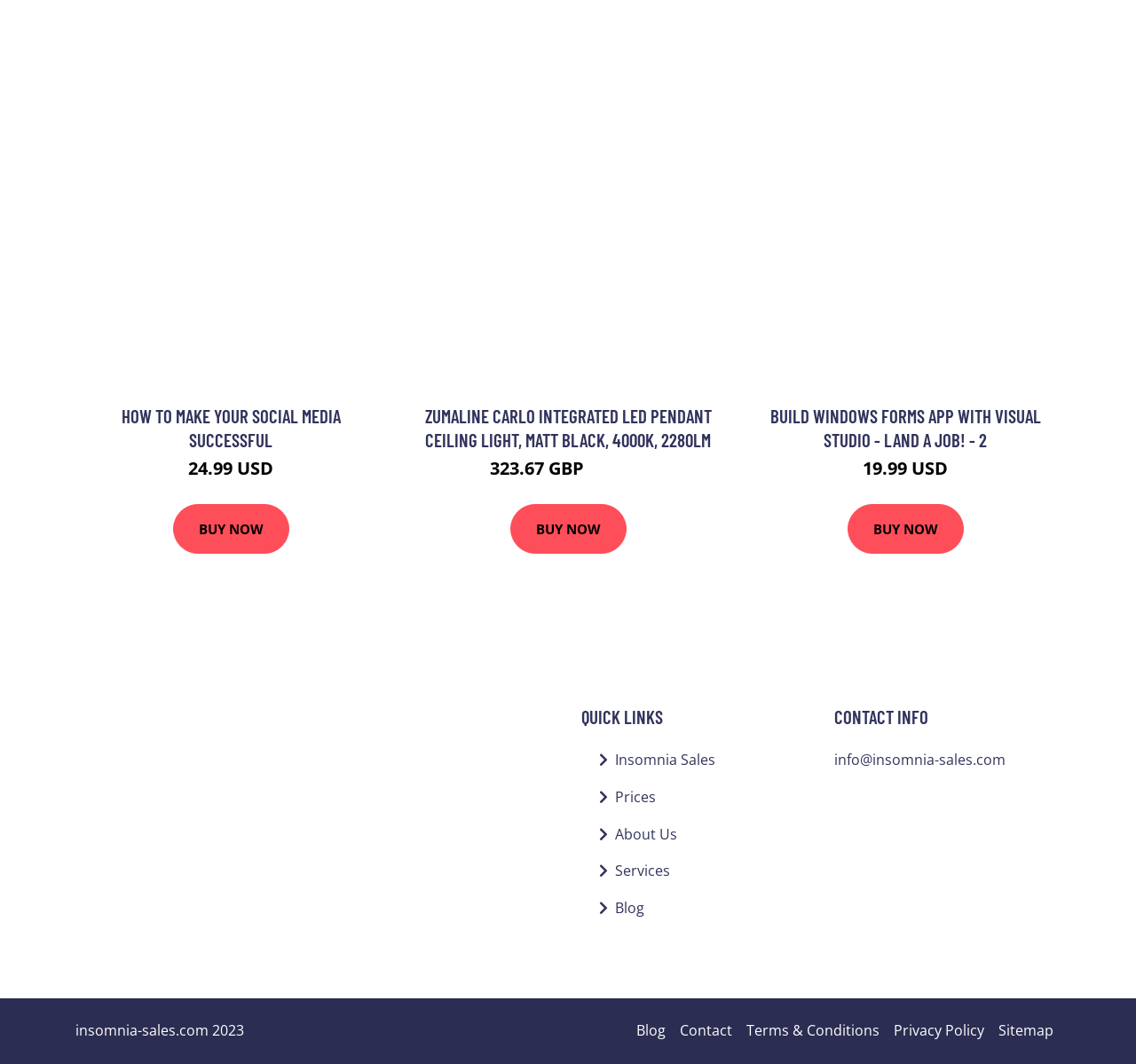What is the price of the social media course?
Refer to the image and provide a thorough answer to the question.

I found the link 'How to make your social media successful' and its corresponding image, then I looked for the nearby StaticText element and found the price '24.99 USD'.